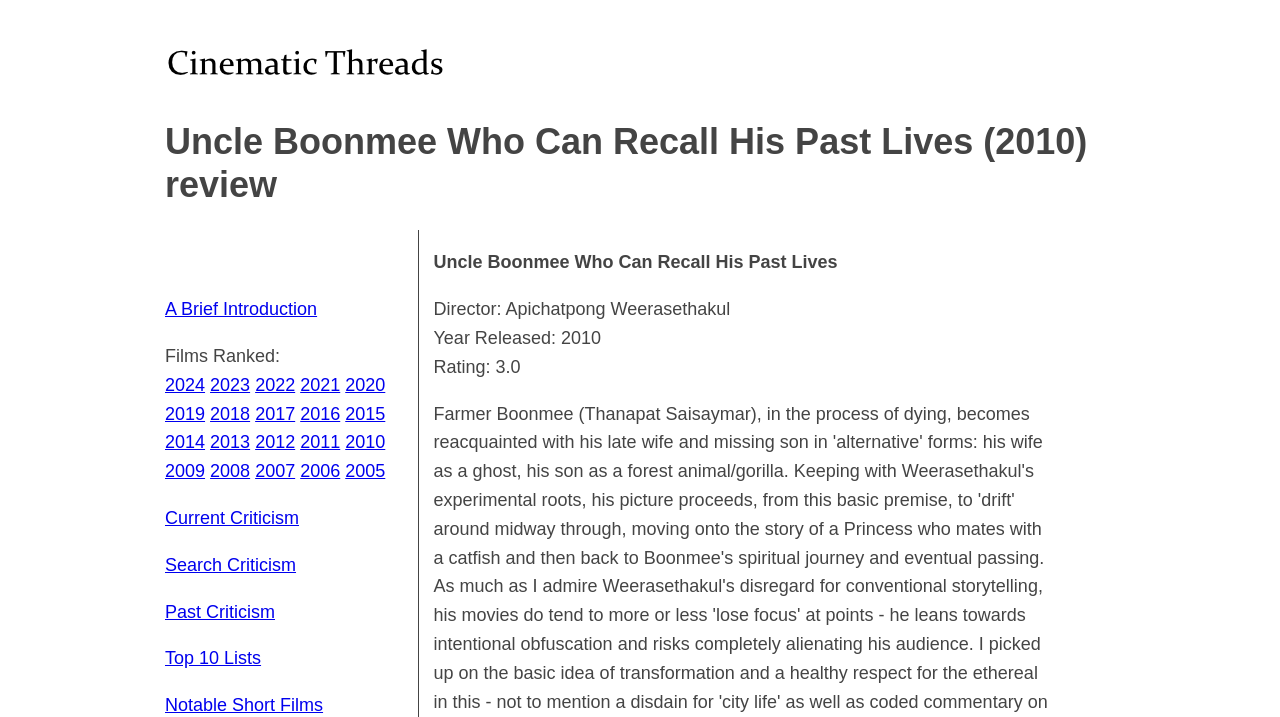How many sections are there in the sidebar?
Look at the image and provide a short answer using one word or a phrase.

5